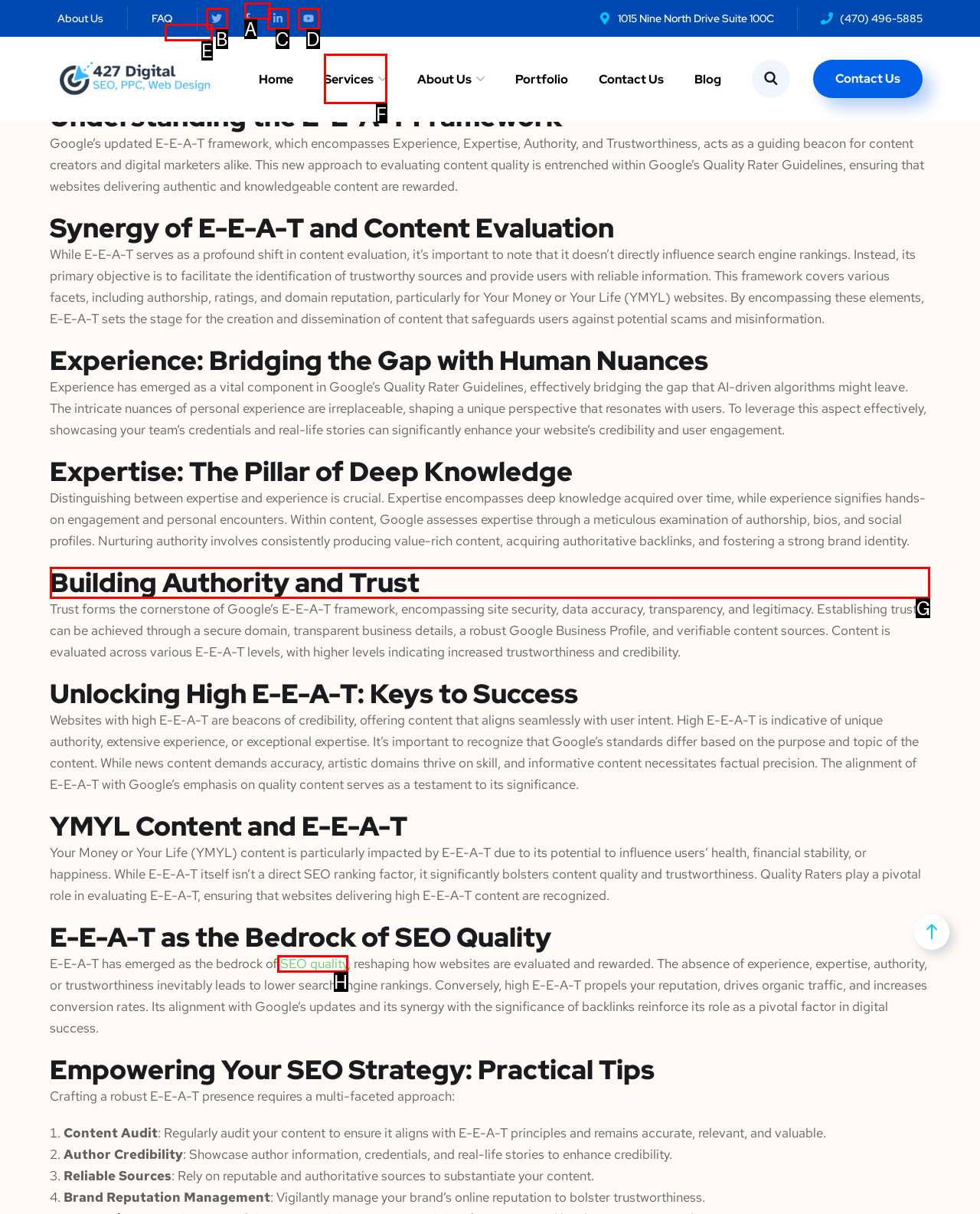From the given options, indicate the letter that corresponds to the action needed to complete this task: Learn about Building Authority and Trust. Respond with only the letter.

G